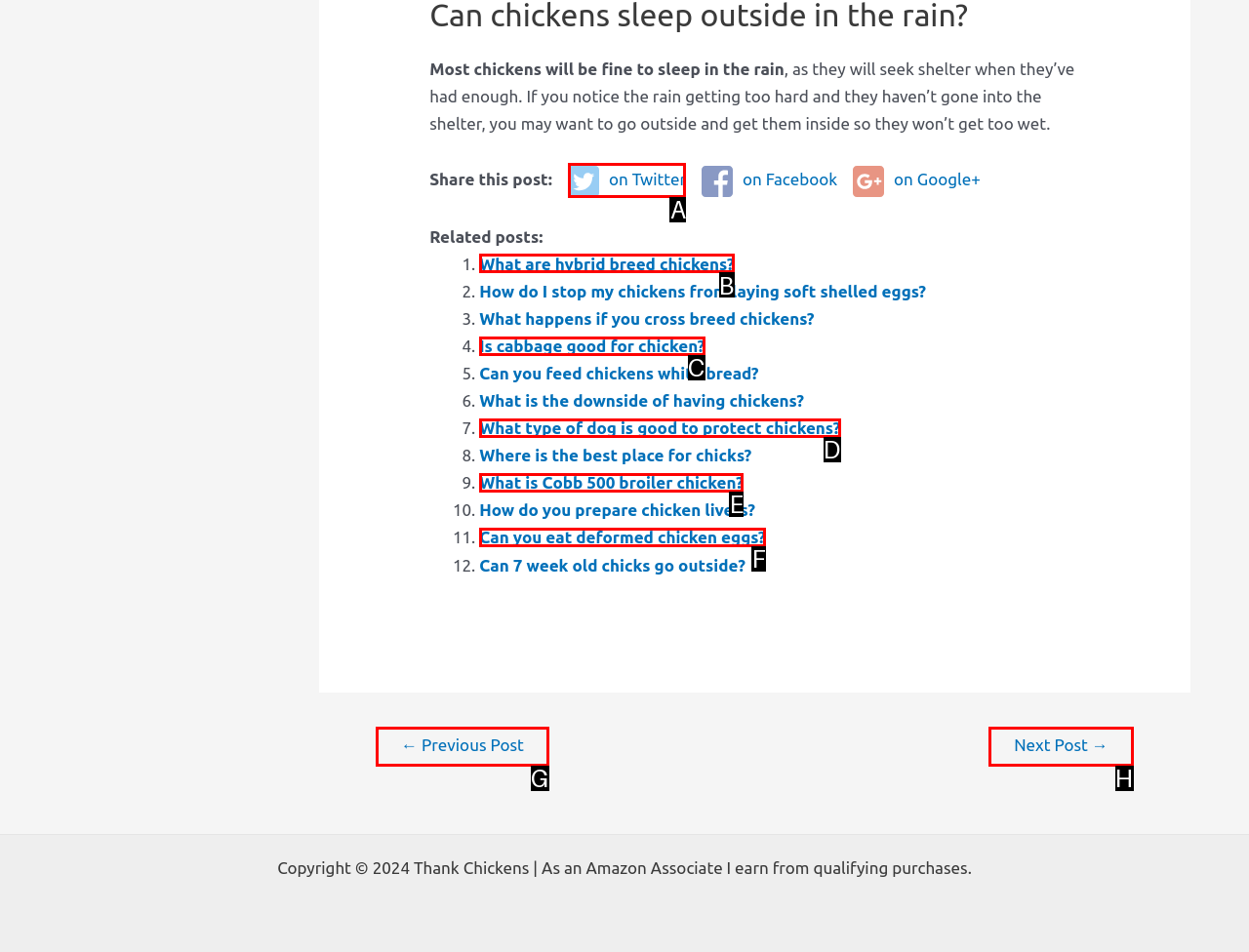Select the correct UI element to complete the task: Share this post on Twitter
Please provide the letter of the chosen option.

A